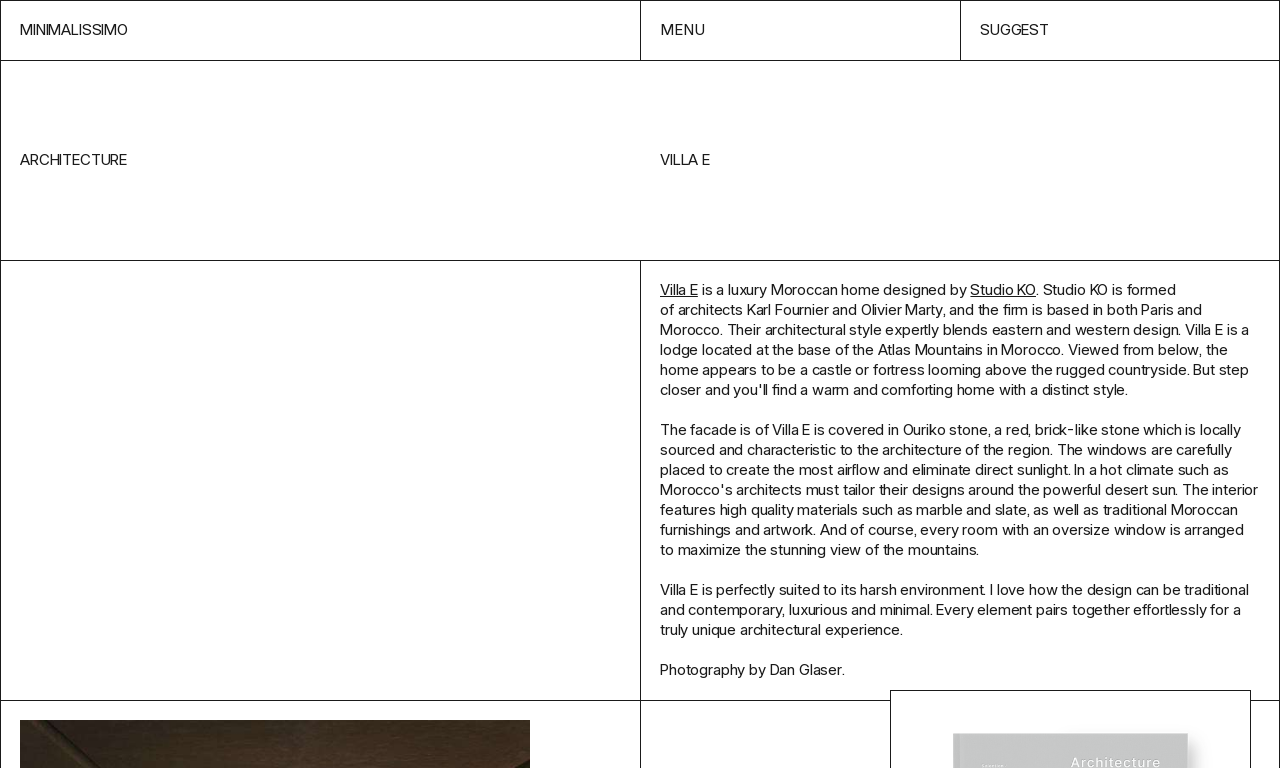Who designed Villa E? Examine the screenshot and reply using just one word or a brief phrase.

Studio KO